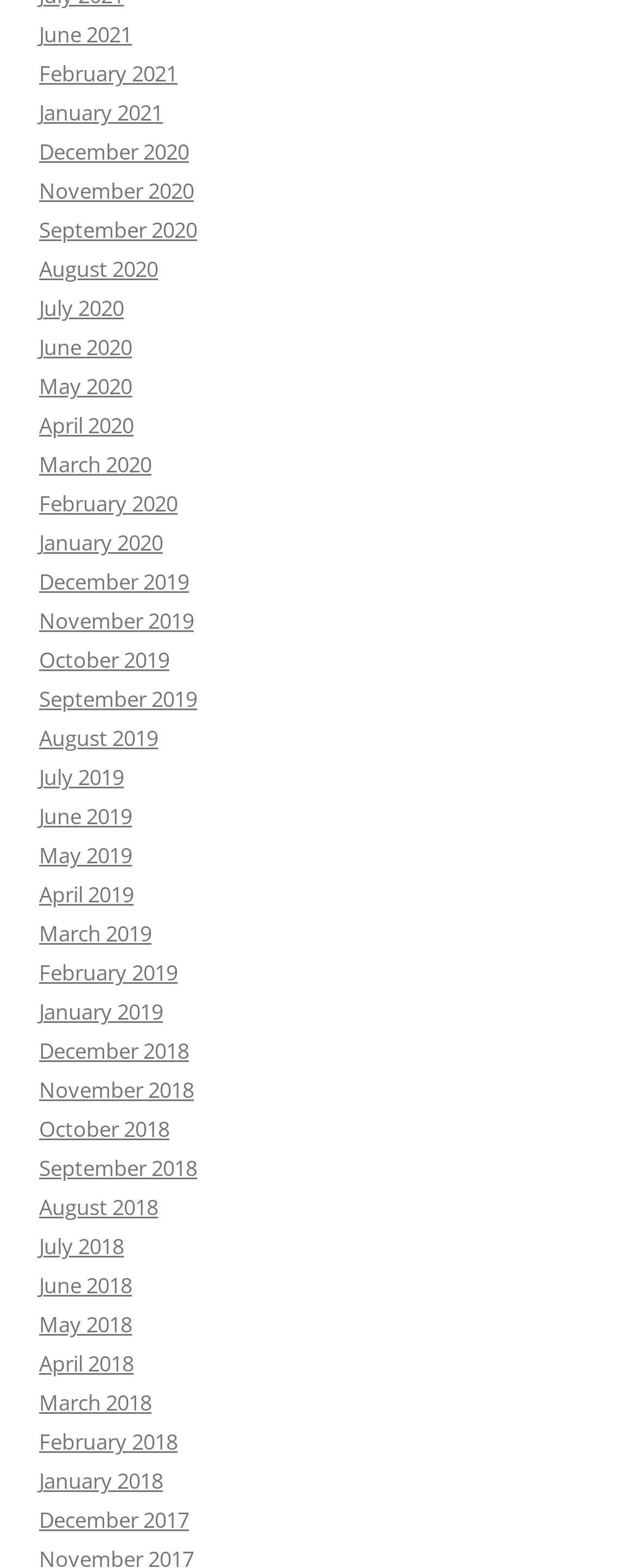What is the month listed above 'May 2020'?
Use the screenshot to answer the question with a single word or phrase.

April 2020